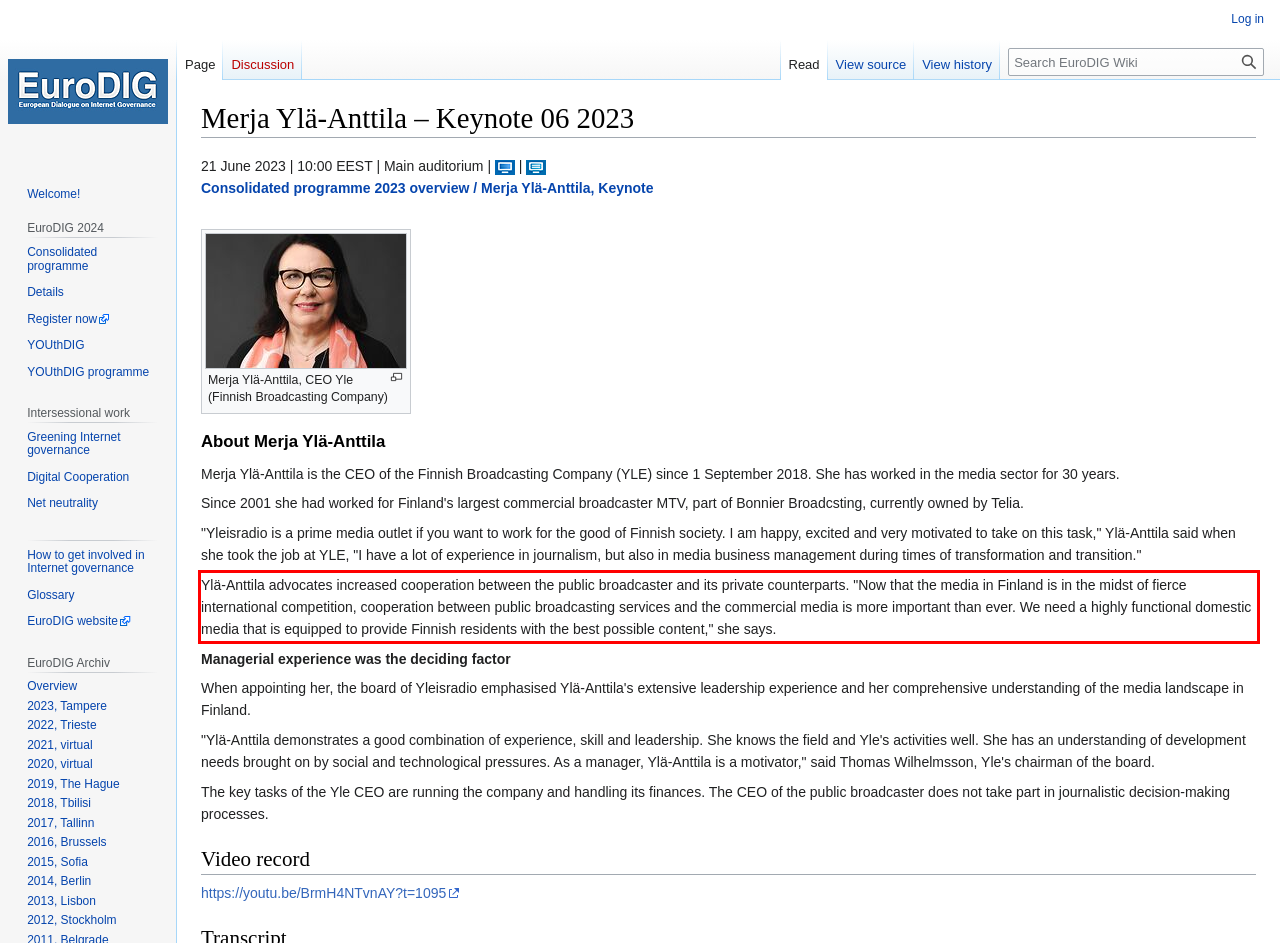Identify the text inside the red bounding box on the provided webpage screenshot by performing OCR.

Ylä-Anttila advocates increased cooperation between the public broadcaster and its private counterparts. "Now that the media in Finland is in the midst of fierce international competition, cooperation between public broadcasting services and the commercial media is more important than ever. We need a highly functional domestic media that is equipped to provide Finnish residents with the best possible content," she says.